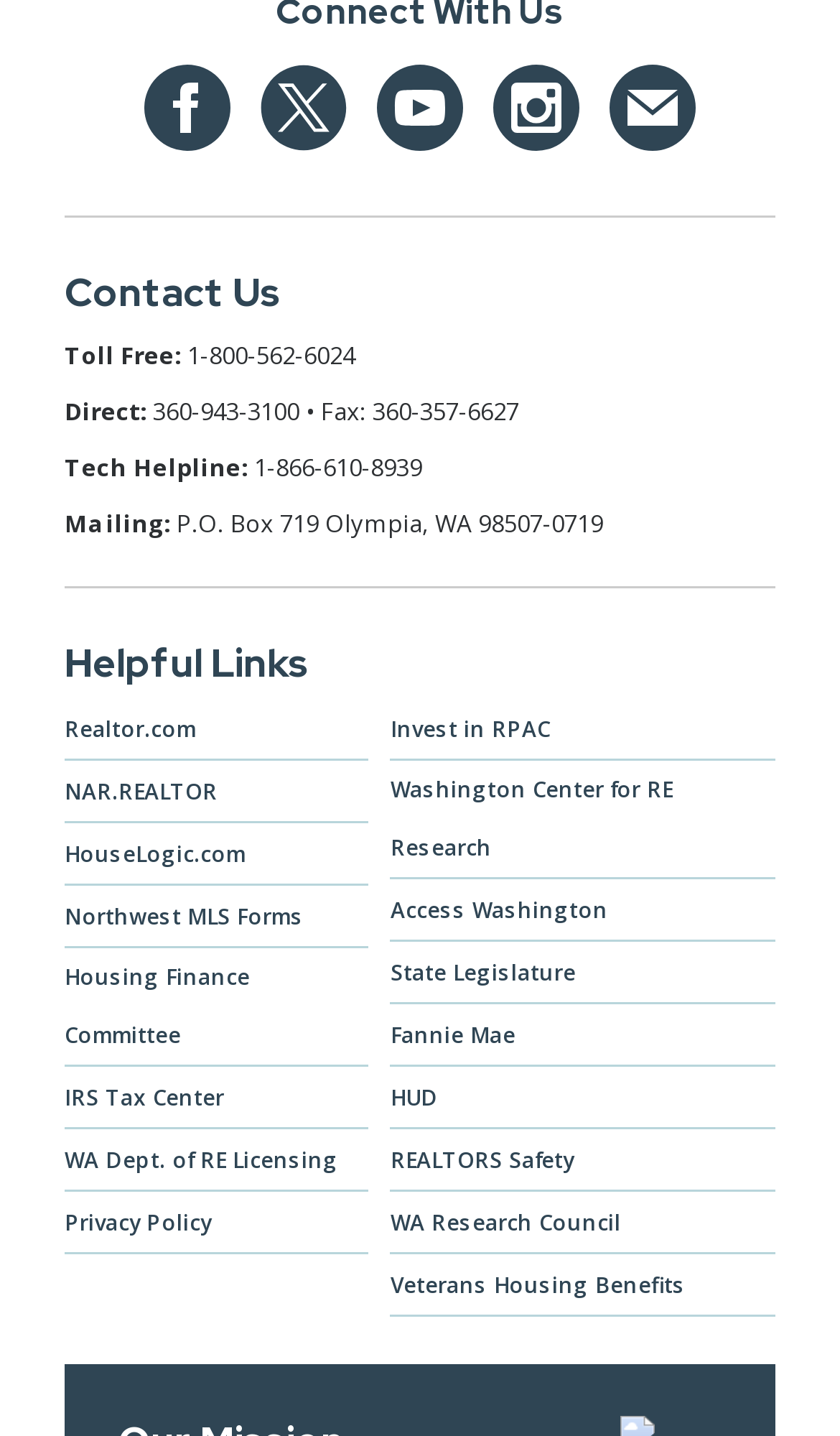Pinpoint the bounding box coordinates of the element to be clicked to execute the instruction: "Check Toll Free number".

[0.077, 0.236, 0.215, 0.259]